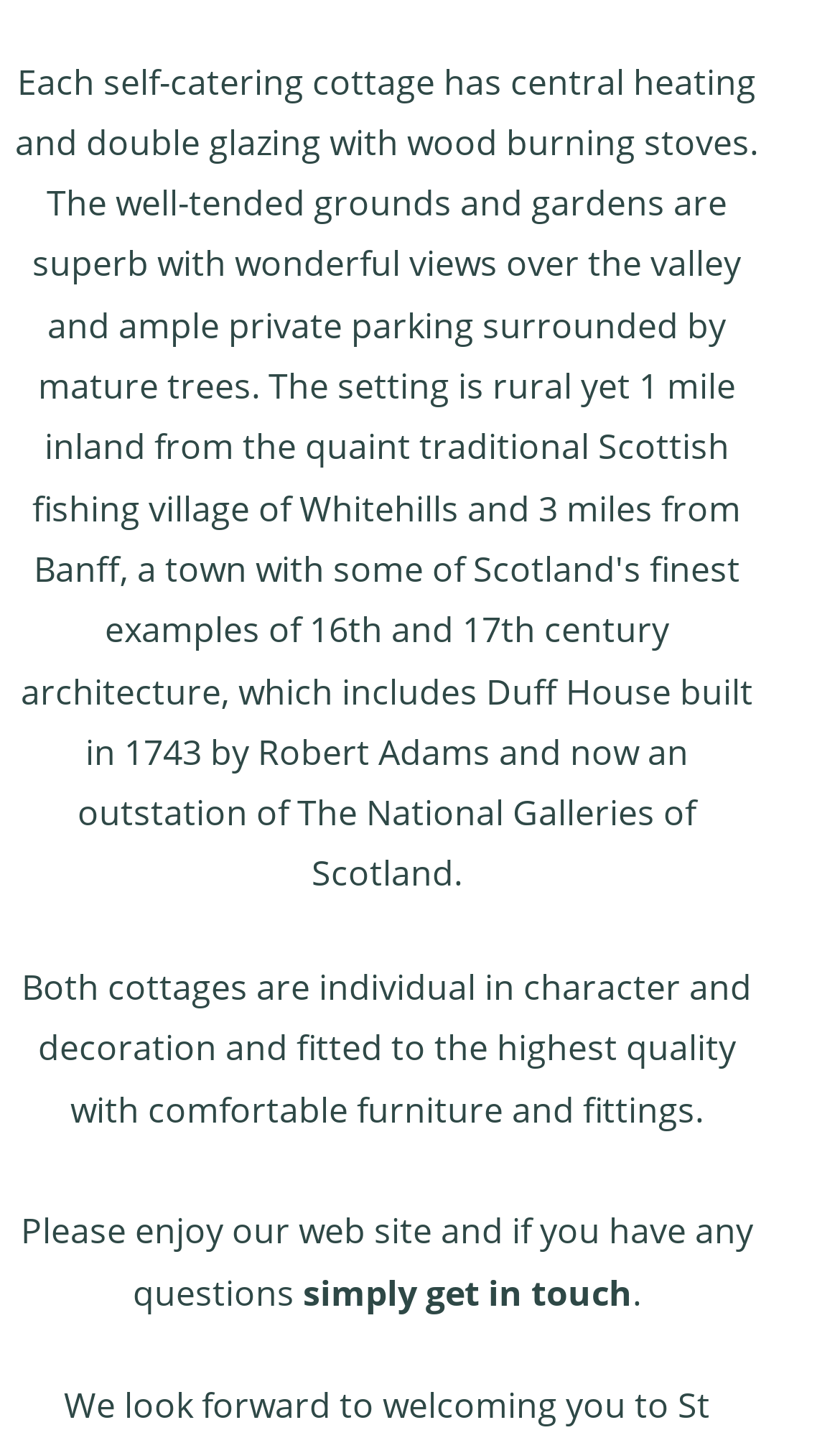From the element description: "simply get in touch", extract the bounding box coordinates of the UI element. The coordinates should be expressed as four float numbers between 0 and 1, in the order [left, top, right, bottom].

[0.36, 0.873, 0.753, 0.905]